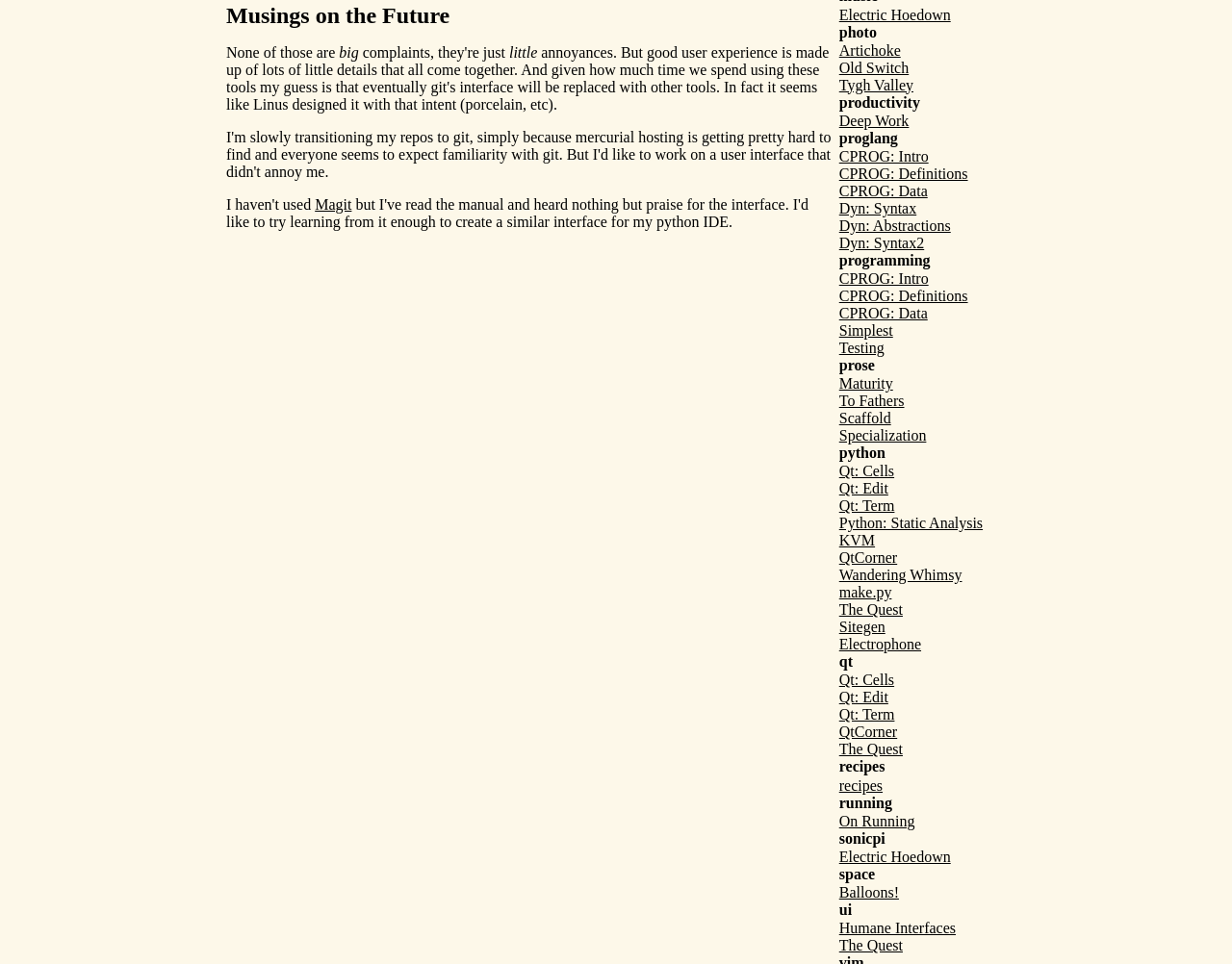How many links are under the 'programming' heading?
Using the image, provide a concise answer in one word or a short phrase.

6